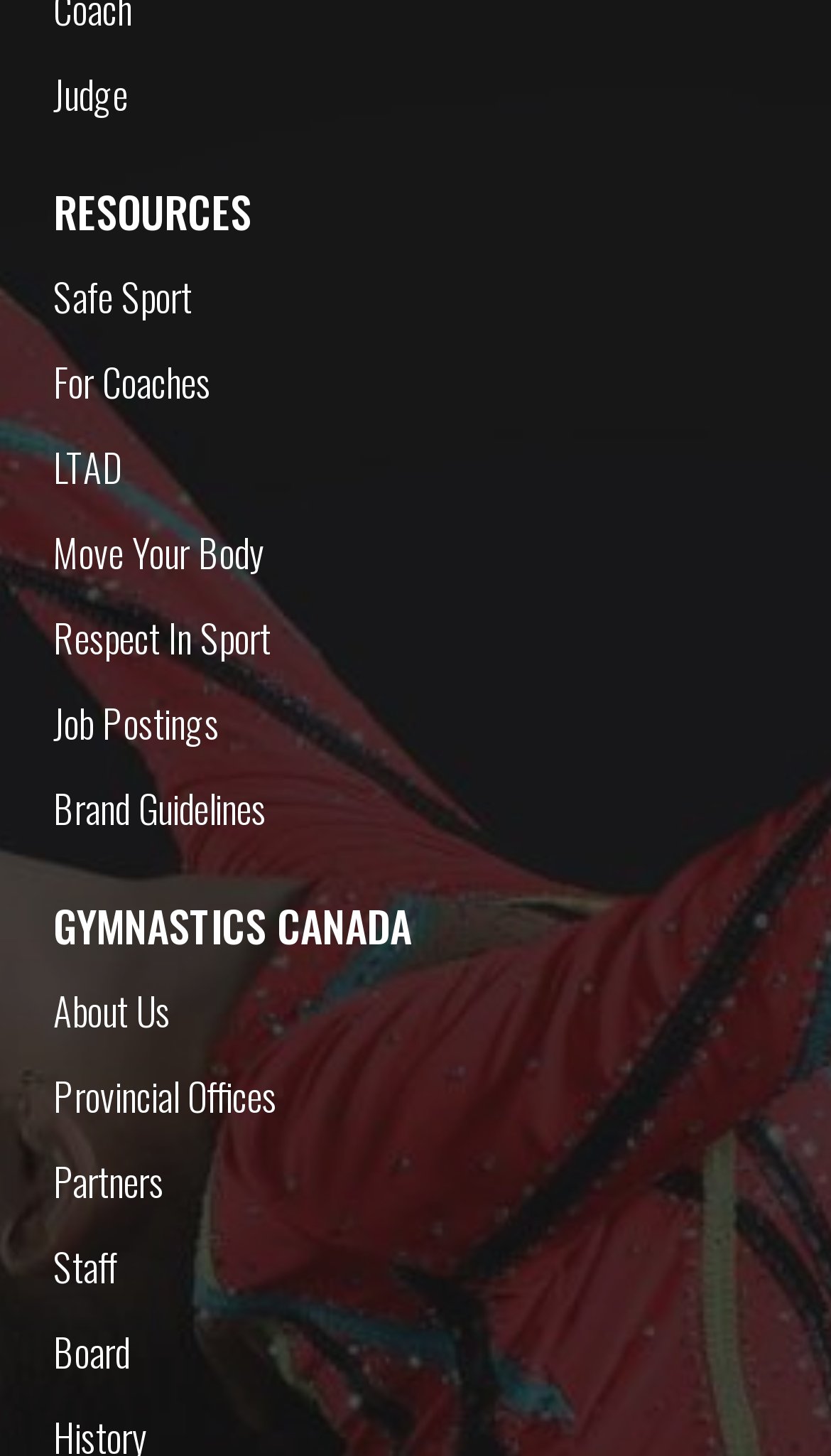How many links are there in the top navigation menu?
Using the visual information, reply with a single word or short phrase.

11